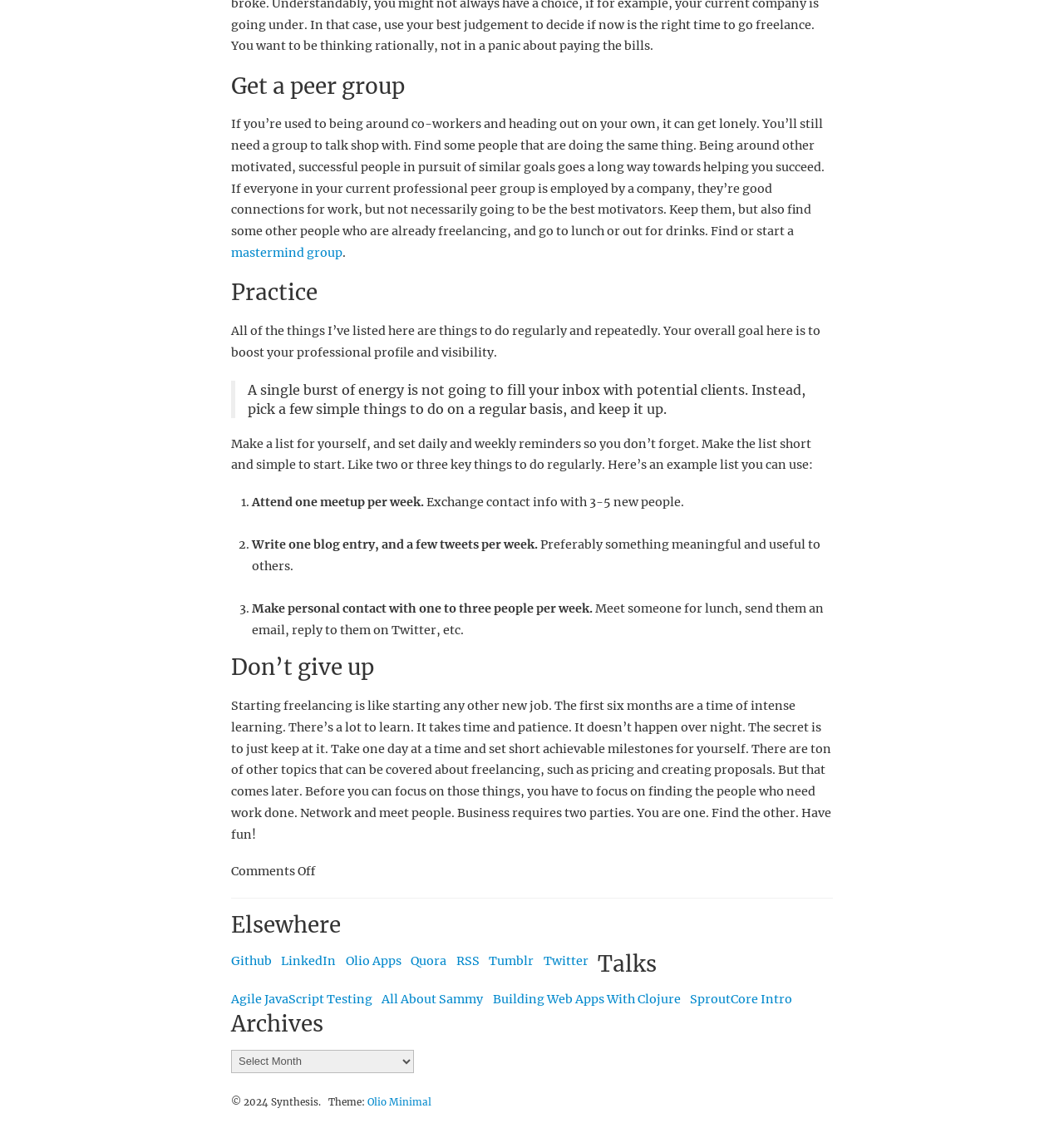Please find the bounding box coordinates of the element that you should click to achieve the following instruction: "Select an option from the 'Archives' combobox". The coordinates should be presented as four float numbers between 0 and 1: [left, top, right, bottom].

[0.217, 0.935, 0.389, 0.956]